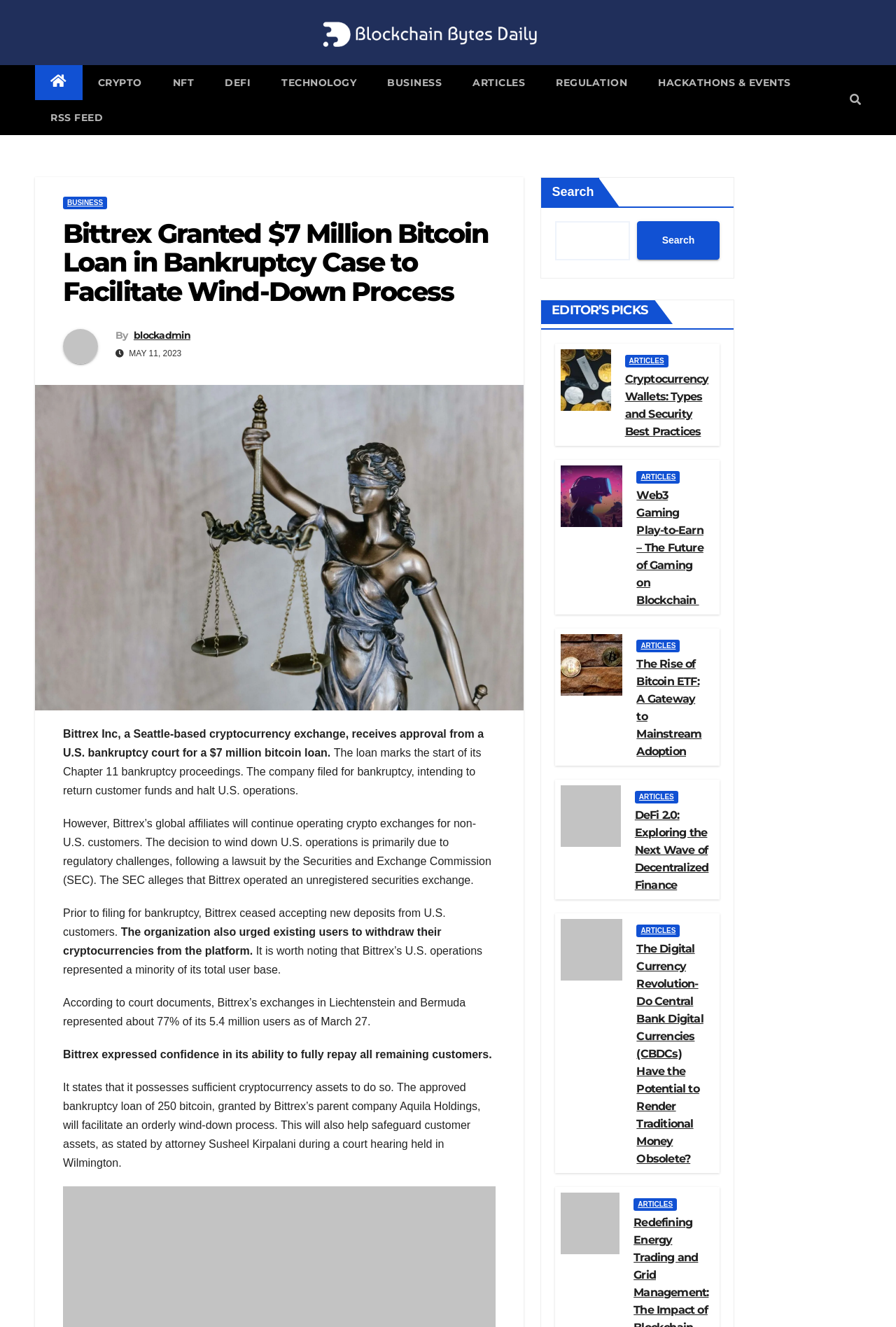What is the purpose of the bankruptcy loan granted to Bittrex?
Please answer the question with as much detail as possible using the screenshot.

The article states that 'The approved bankruptcy loan of 250 bitcoin, granted by Bittrex’s parent company Aquila Holdings, will facilitate an orderly wind-down process.' This indicates that the purpose of the bankruptcy loan is to facilitate an orderly wind-down process.